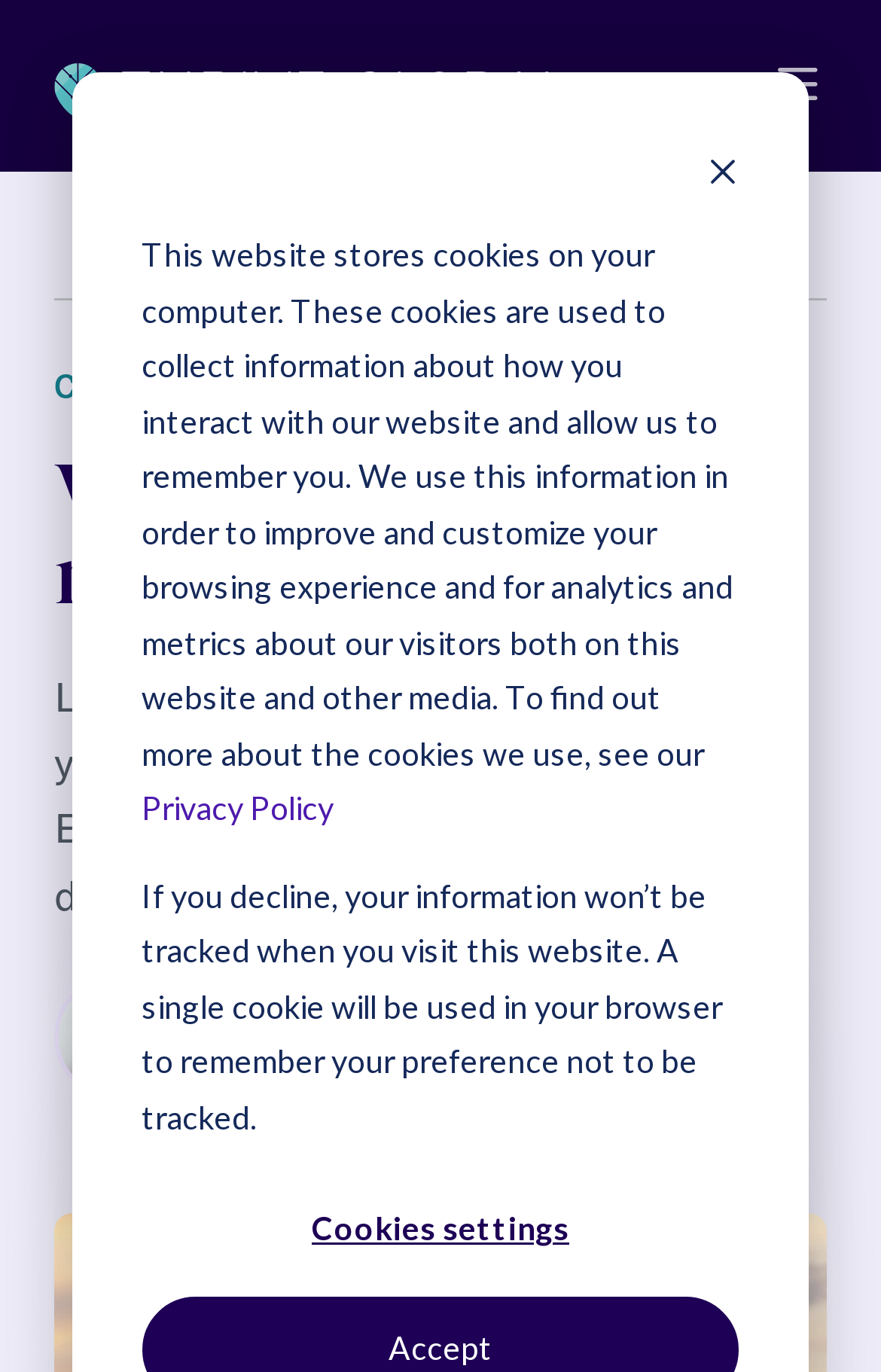Please determine the headline of the webpage and provide its content.

What you can do to make yourself happy